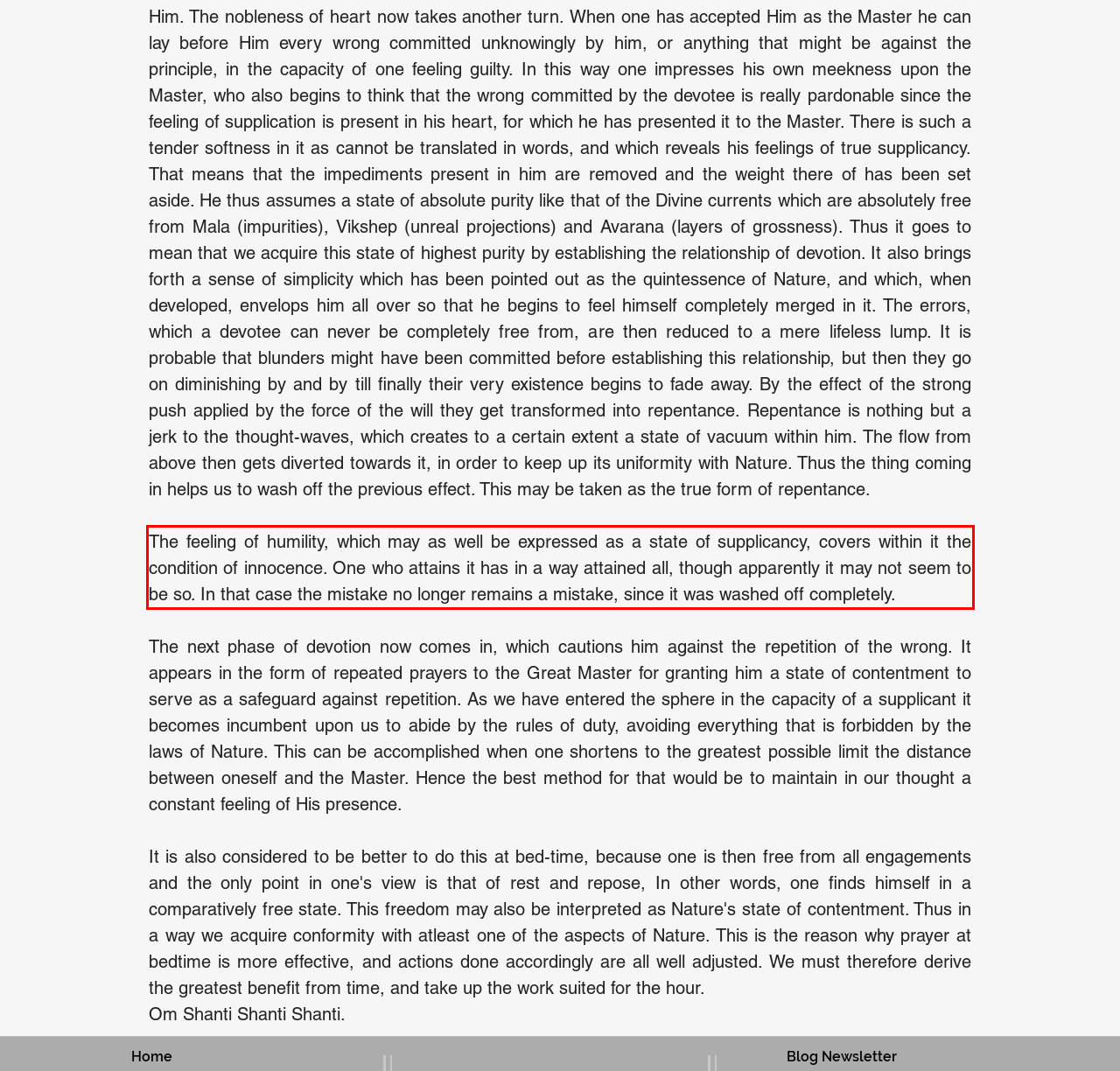Identify and transcribe the text content enclosed by the red bounding box in the given screenshot.

The feeling of humility, which may as well be expressed as a state of supplicancy, covers within it the condition of innocence. One who attains it has in a way attained all, though apparently it may not seem to be so. In that case the mistake no longer remains a mistake, since it was washed off completely.